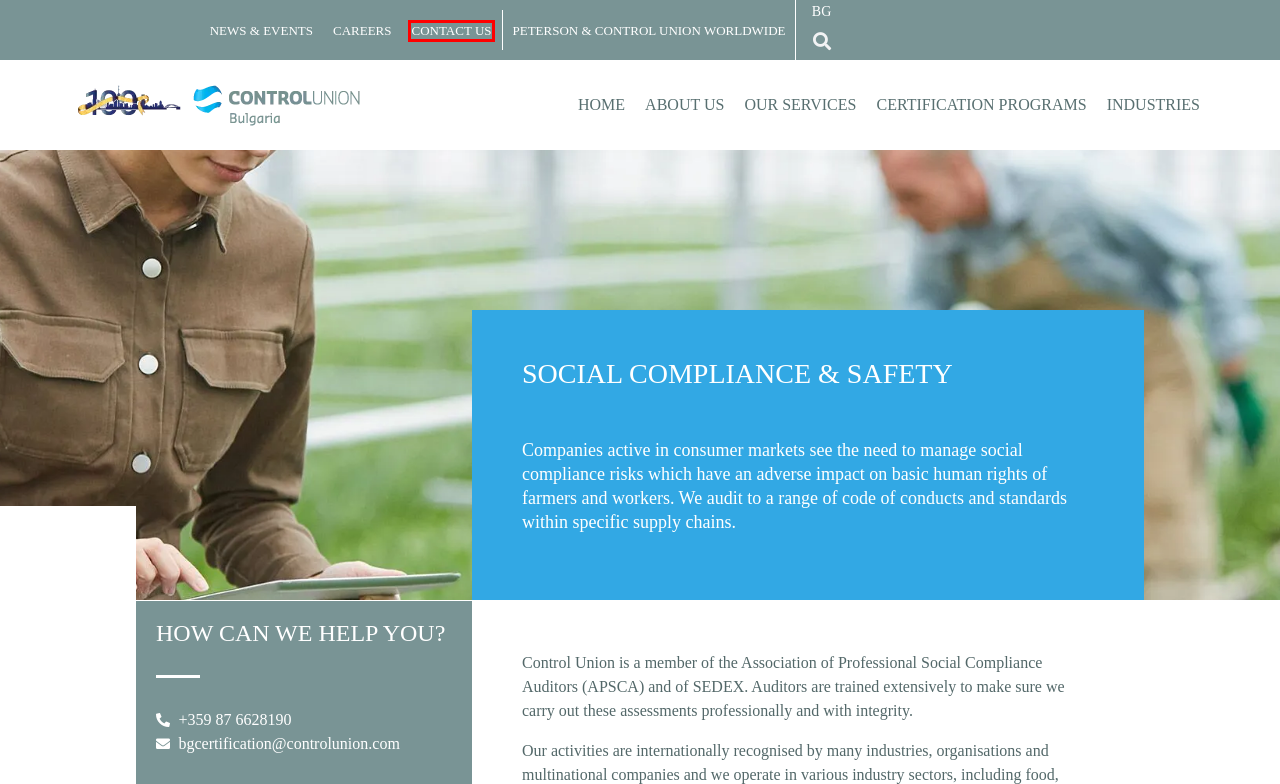You are given a screenshot of a webpage with a red rectangle bounding box around a UI element. Select the webpage description that best matches the new webpage after clicking the element in the bounding box. Here are the candidates:
A. Contact us → Control Union
B. Membership and accreditations → Control Union
C. Careers → Control Union
D. SLCP - Social & Labor Convergence Program → Control Union
E. News & Events → Control Union
F. Certification Programs → Control Union
G. Home → Control Union
H. Control Union Global - Testing, Inspection & Certification (TIC)

A